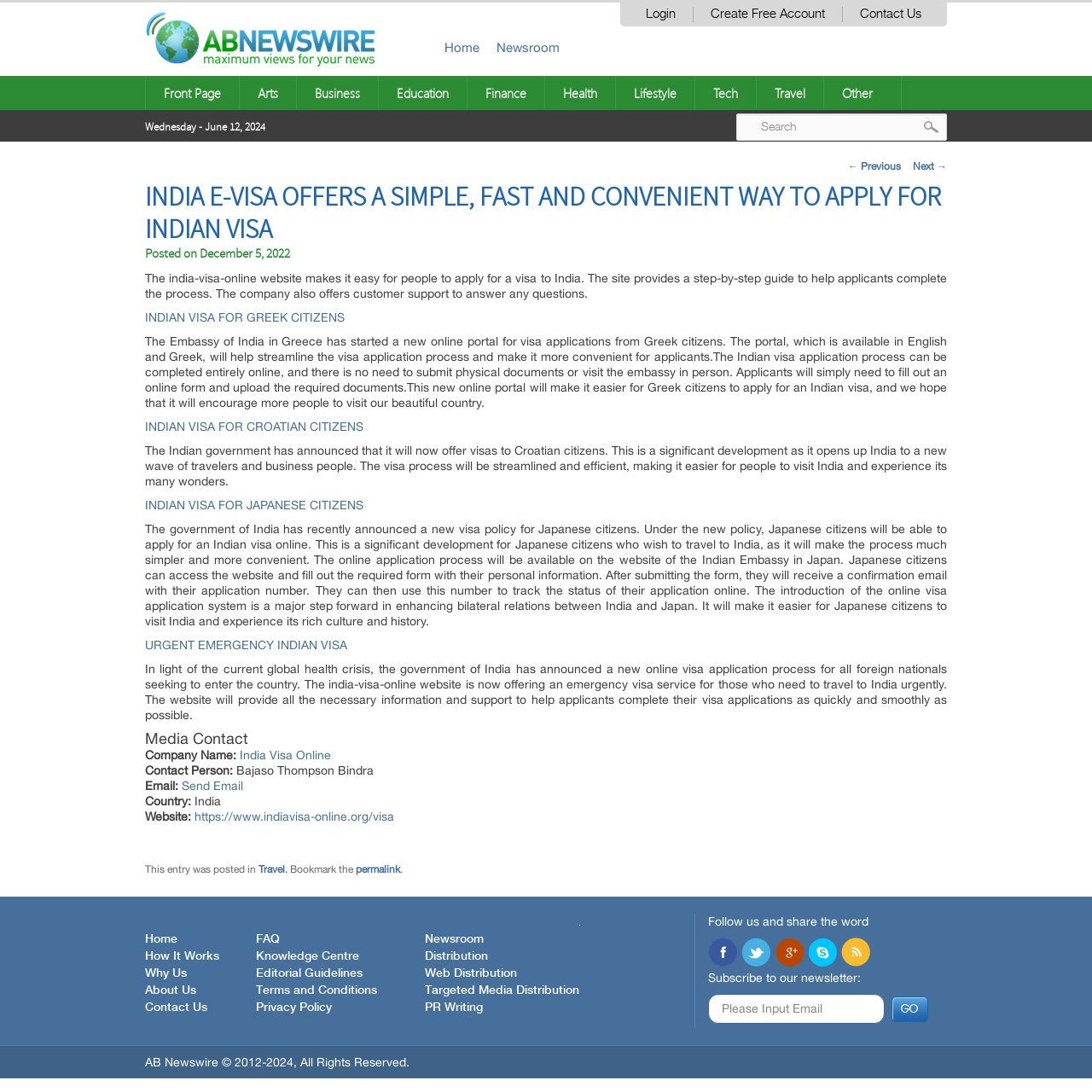Identify the bounding box coordinates for the element you need to click to achieve the following task: "View post". The coordinates must be four float values ranging from 0 to 1, formatted as [left, top, right, bottom].

None